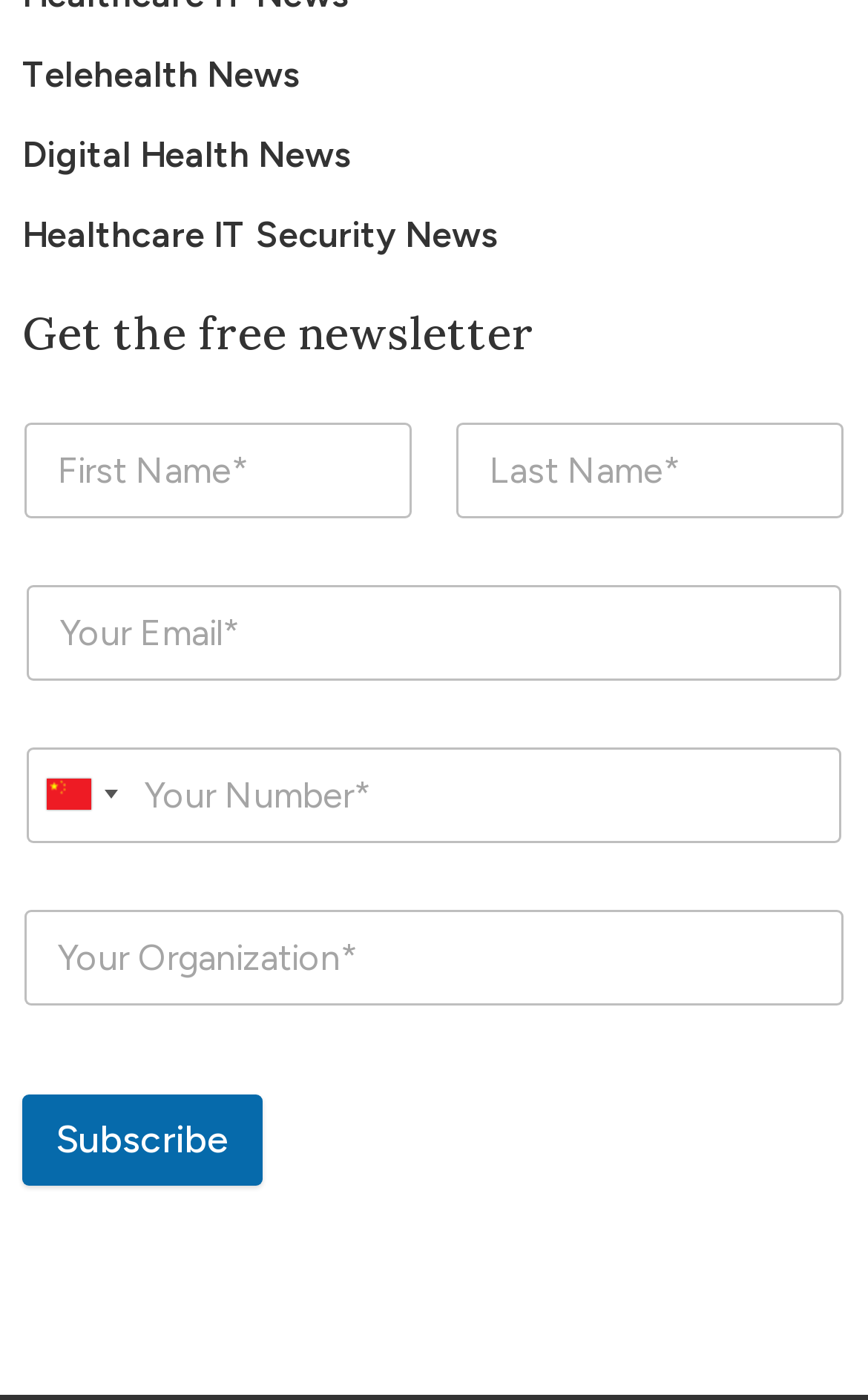Determine the bounding box coordinates for the area that needs to be clicked to fulfill this task: "select a sub category". The coordinates must be given as four float numbers between 0 and 1, i.e., [left, top, right, bottom].

None